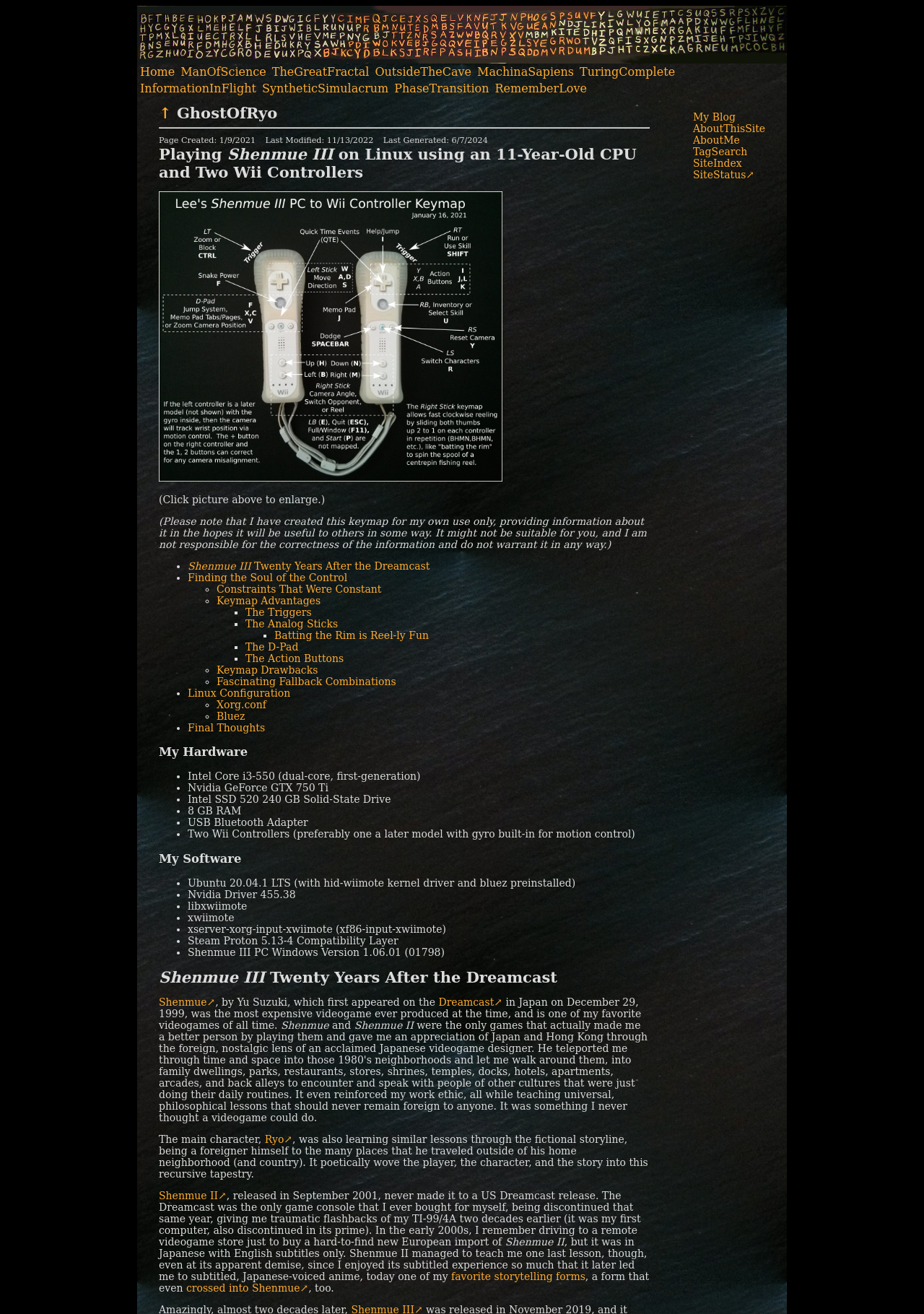Could you find the bounding box coordinates of the clickable area to complete this instruction: "Click the 'Shenmue III Twenty Years After the Dreamcast' link"?

[0.203, 0.426, 0.465, 0.435]